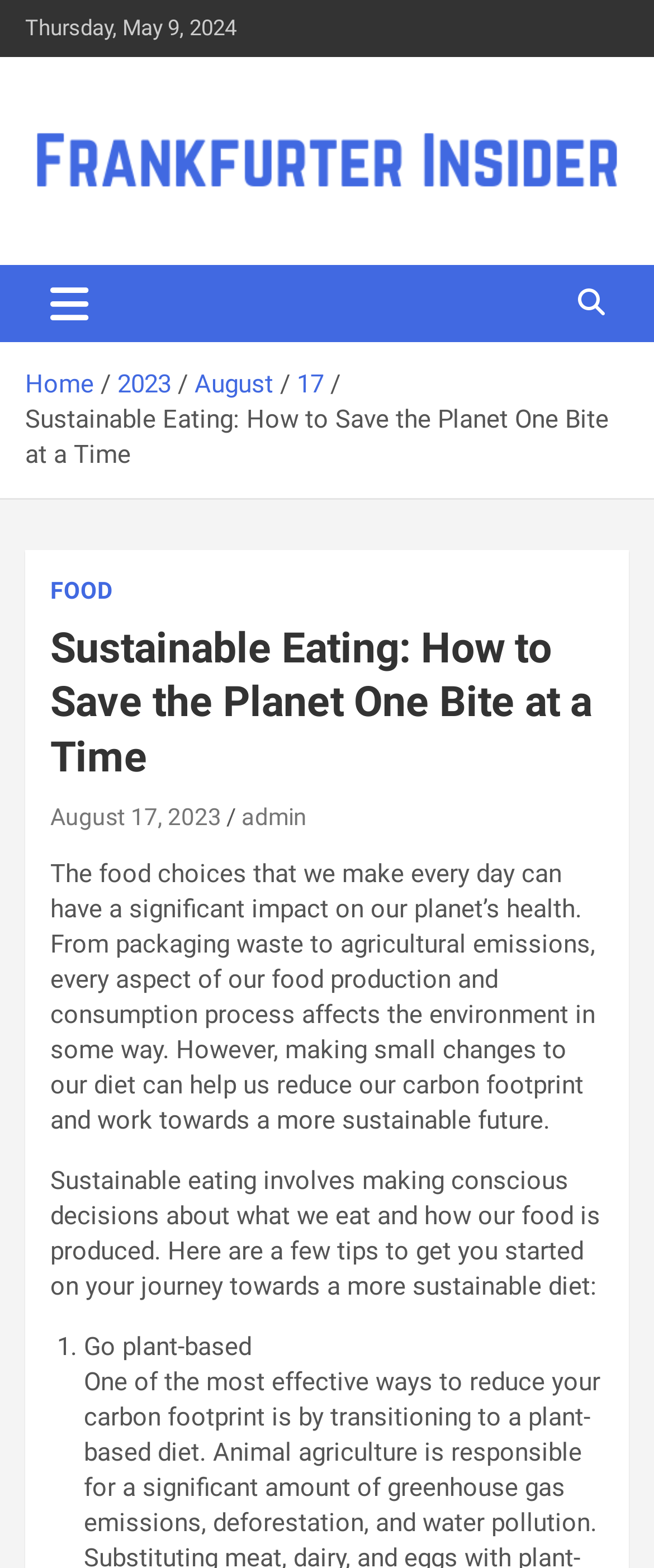Pinpoint the bounding box coordinates of the element that must be clicked to accomplish the following instruction: "Click the 'Frankfurterinsider' link". The coordinates should be in the format of four float numbers between 0 and 1, i.e., [left, top, right, bottom].

[0.038, 0.163, 0.667, 0.2]